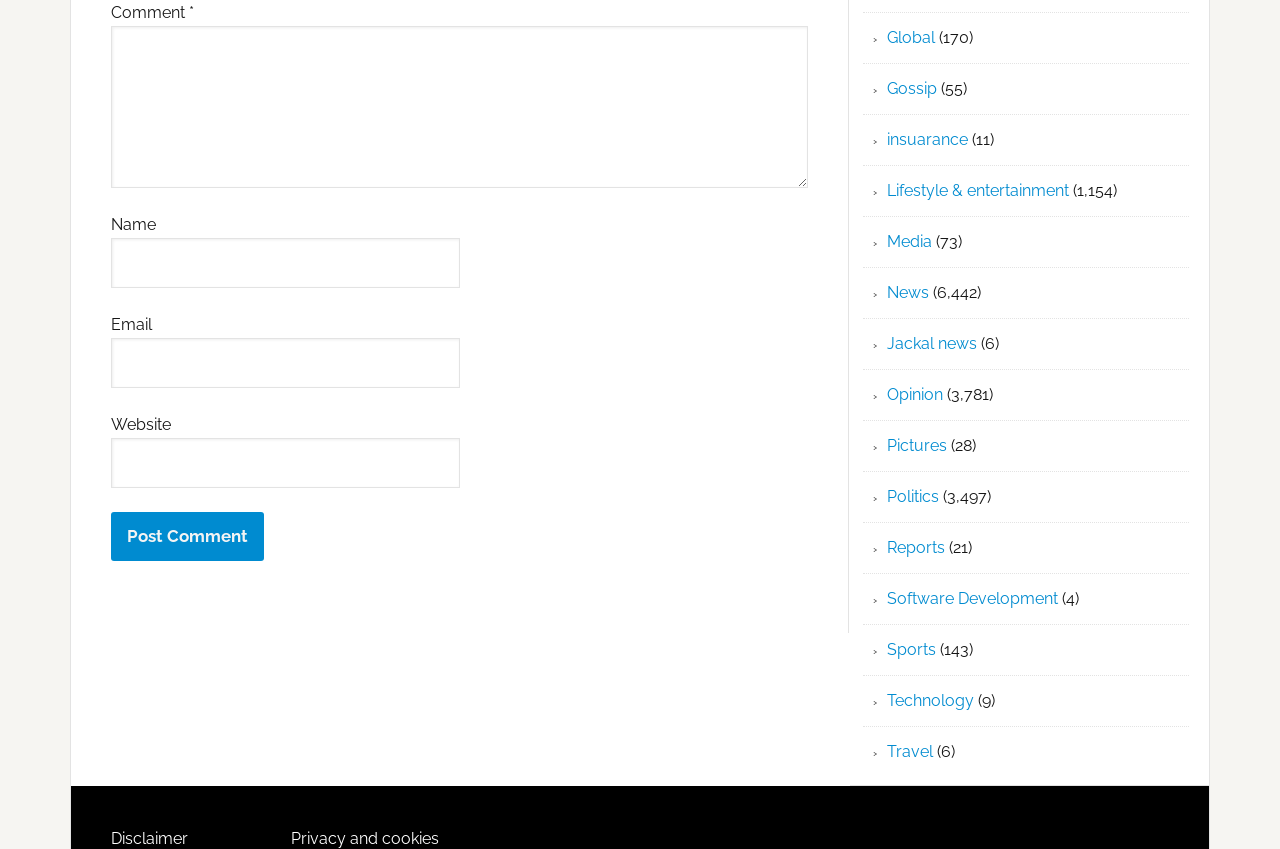Determine the bounding box for the HTML element described here: "Lifestyle & entertainment". The coordinates should be given as [left, top, right, bottom] with each number being a float between 0 and 1.

[0.693, 0.214, 0.835, 0.236]